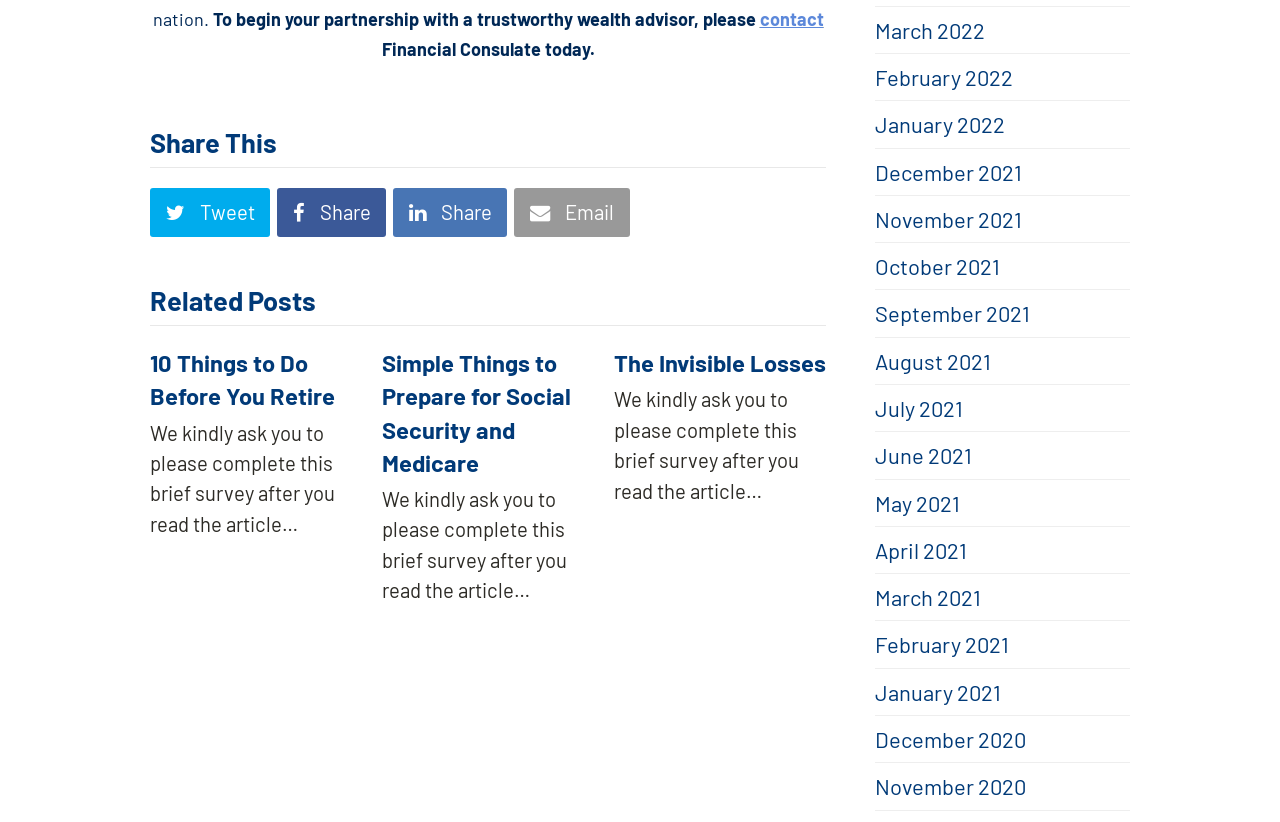Locate the bounding box of the user interface element based on this description: "Tweet".

[0.117, 0.229, 0.211, 0.289]